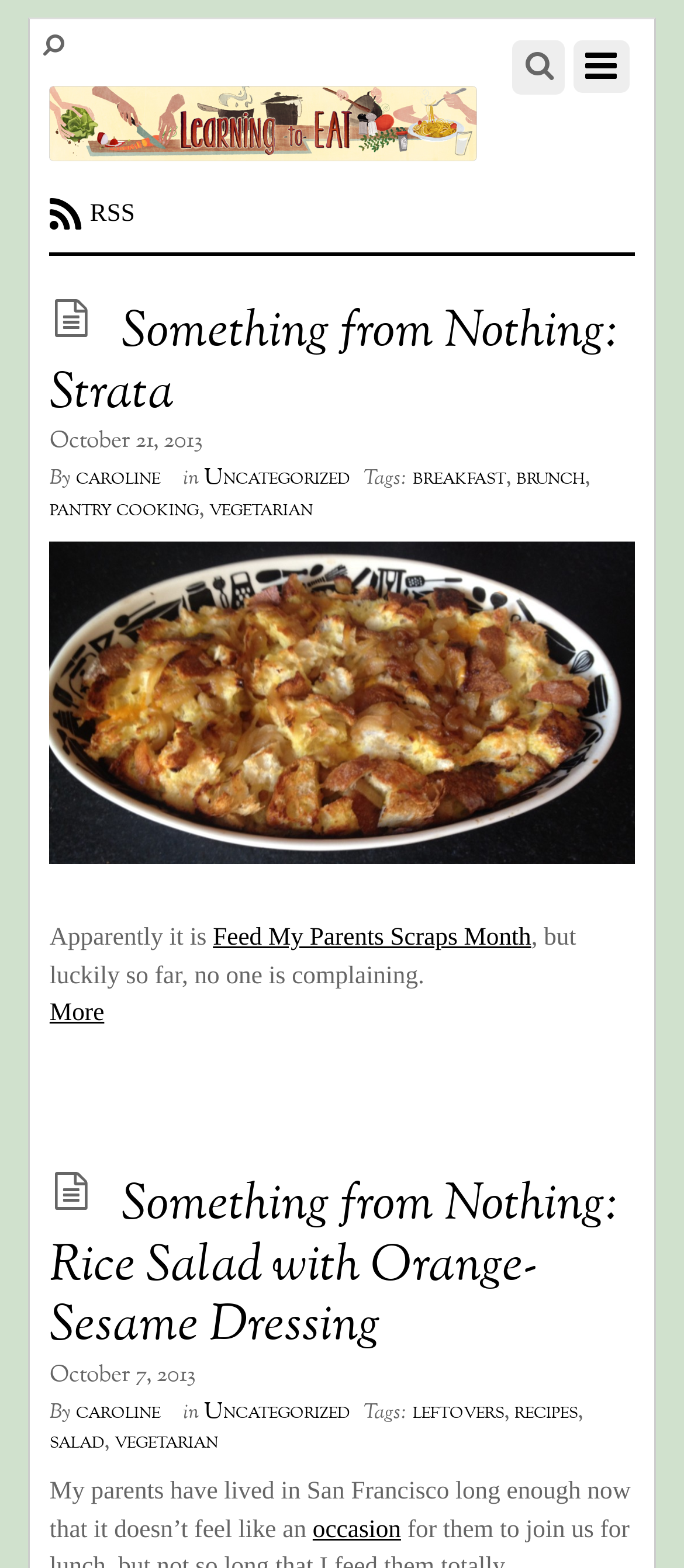Provide the bounding box coordinates of the HTML element described by the text: "Something from Nothing: Strata".

[0.073, 0.189, 0.906, 0.275]